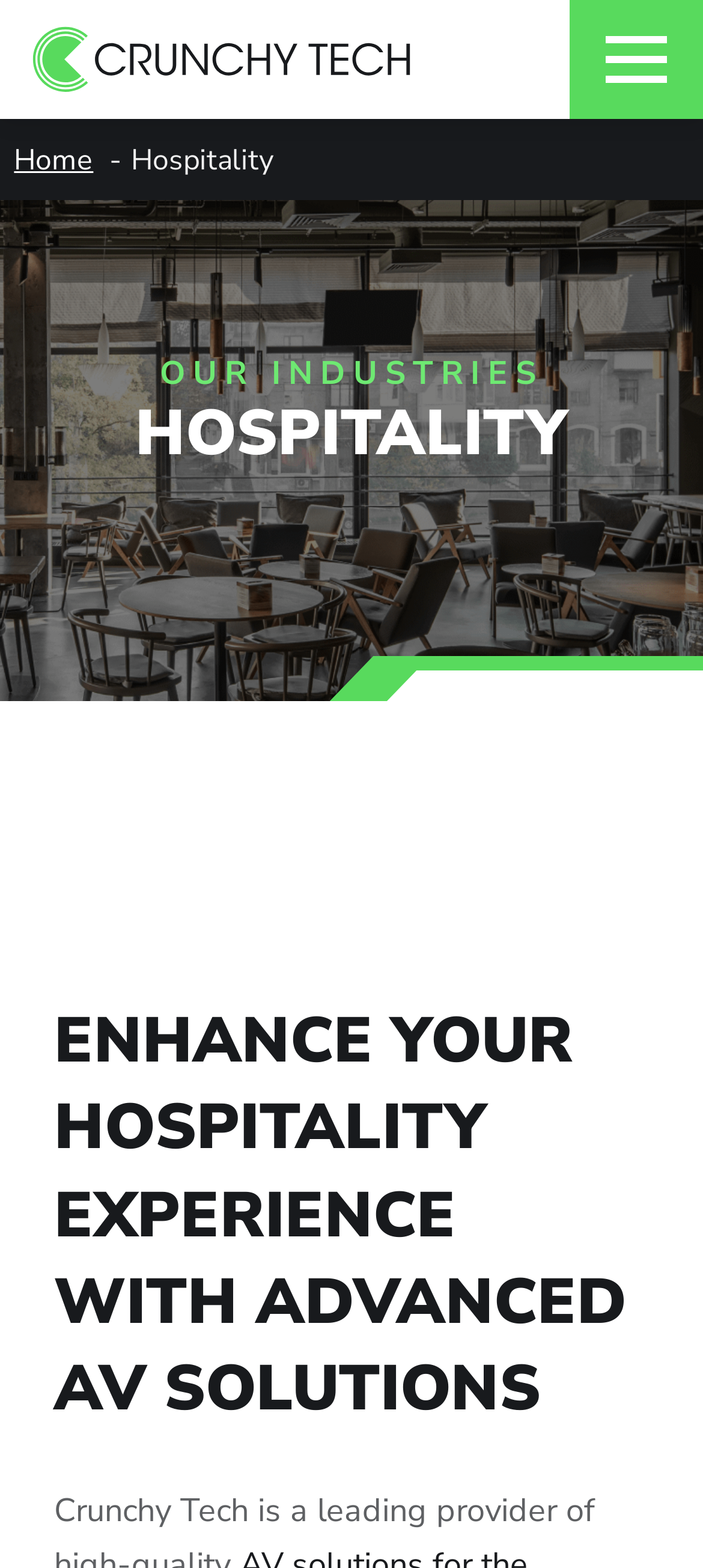Please examine the image and answer the question with a detailed explanation:
Is there a menu or navigation on the page?

There is a button with an expanded attribute set to false, which controls the primary-menu, and a navigation breadcrumb with links, indicating the presence of a menu or navigation on the page.